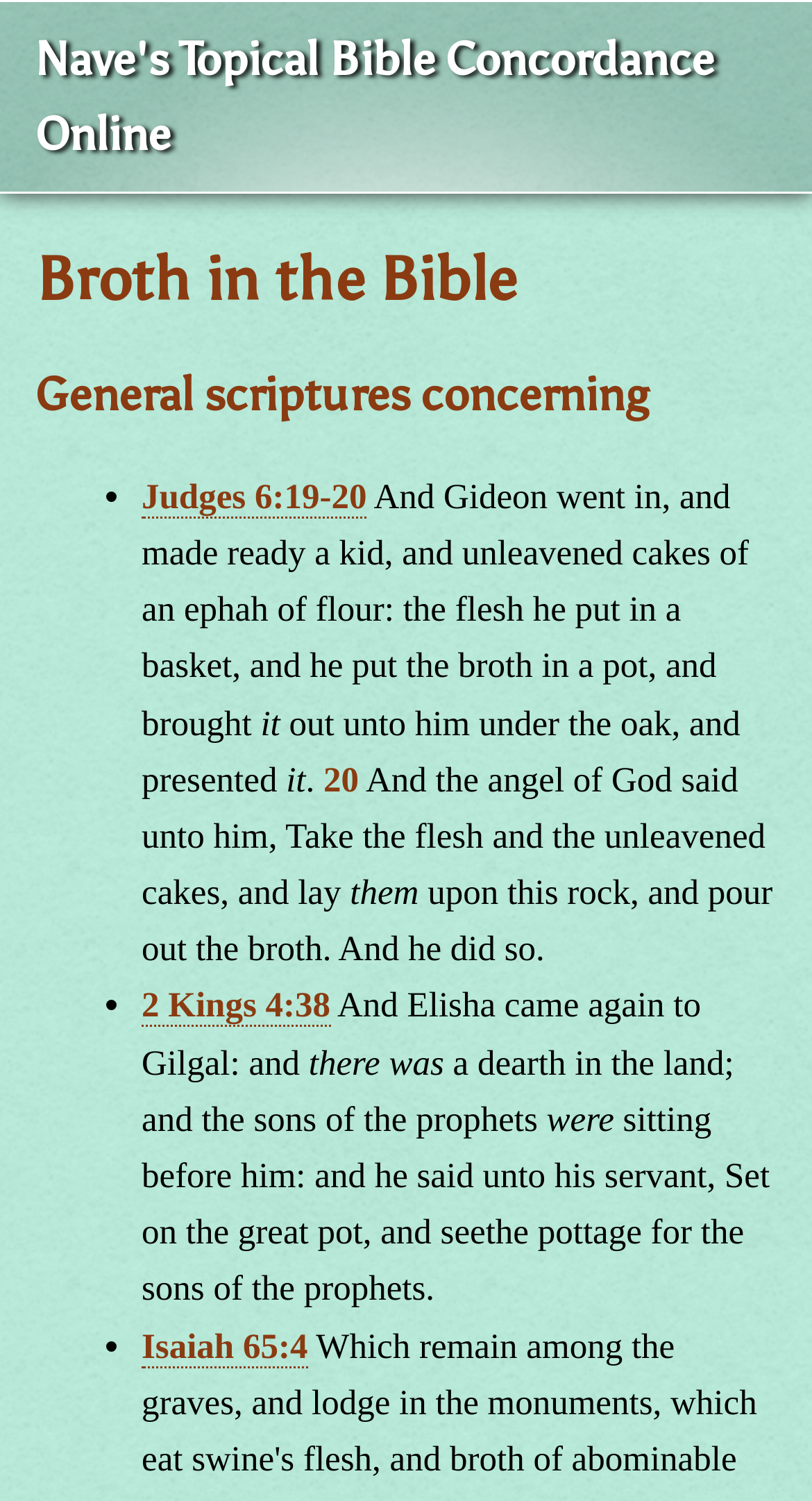Answer the question in one word or a short phrase:
How many words are in the second Bible verse?

34